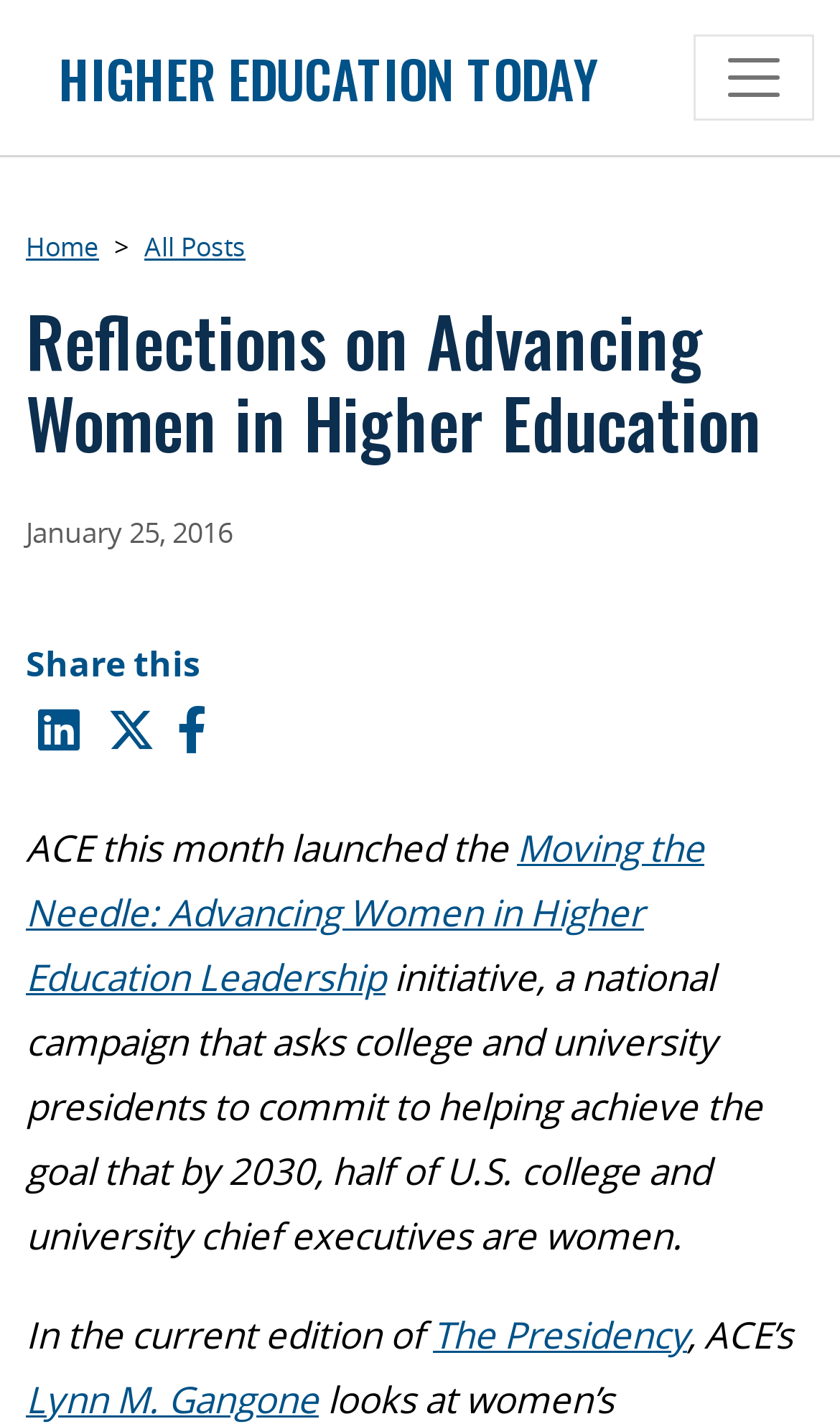Provide a short answer to the following question with just one word or phrase: What is the name of the ACE's publication?

The Presidency